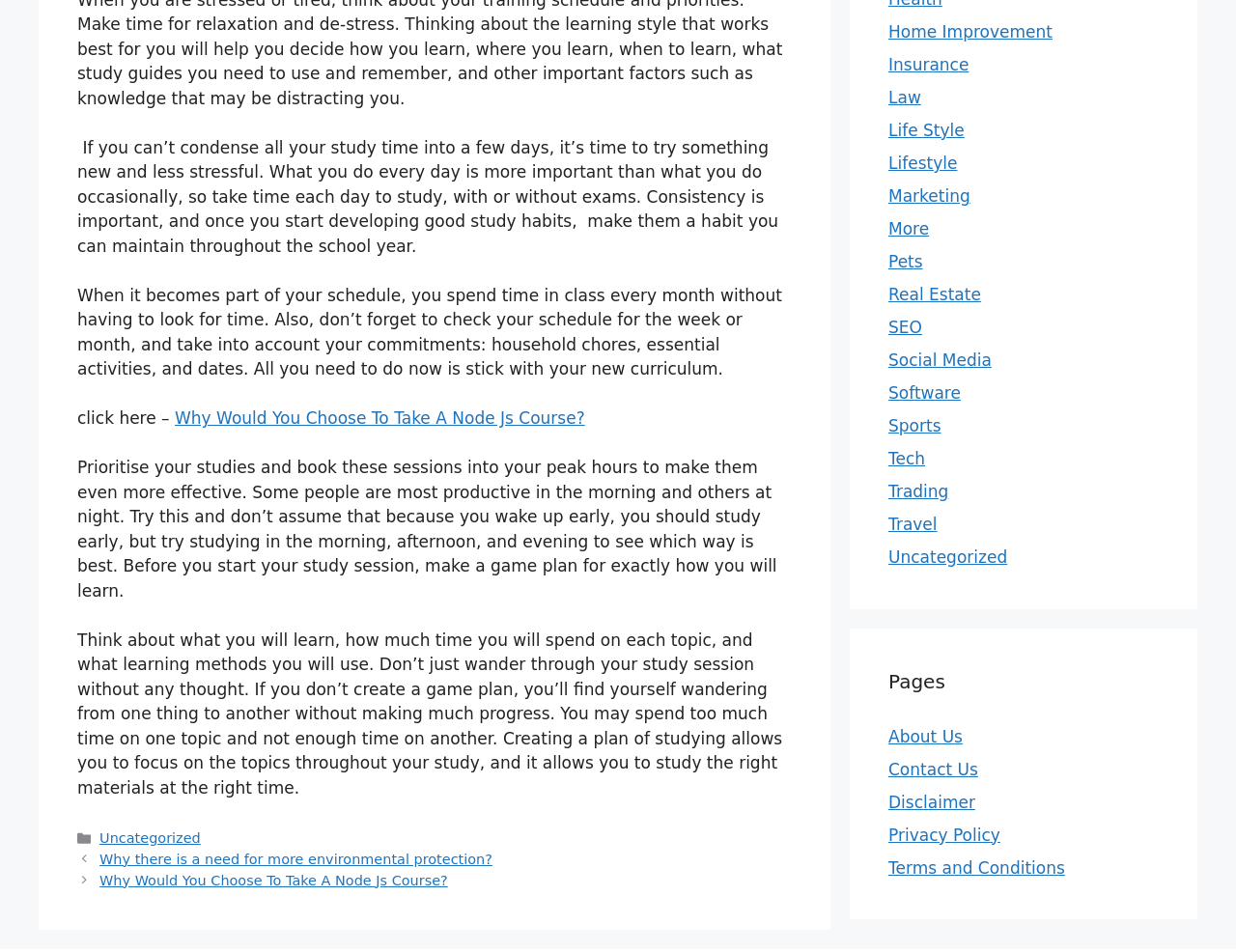How many links are listed under 'Posts' in the footer?
With the help of the image, please provide a detailed response to the question.

In the footer section, under the 'Posts' navigation, there are two links listed: 'Why there is a need for more environmental protection?' and 'Why Would You Choose To Take A Node Js Course?'.